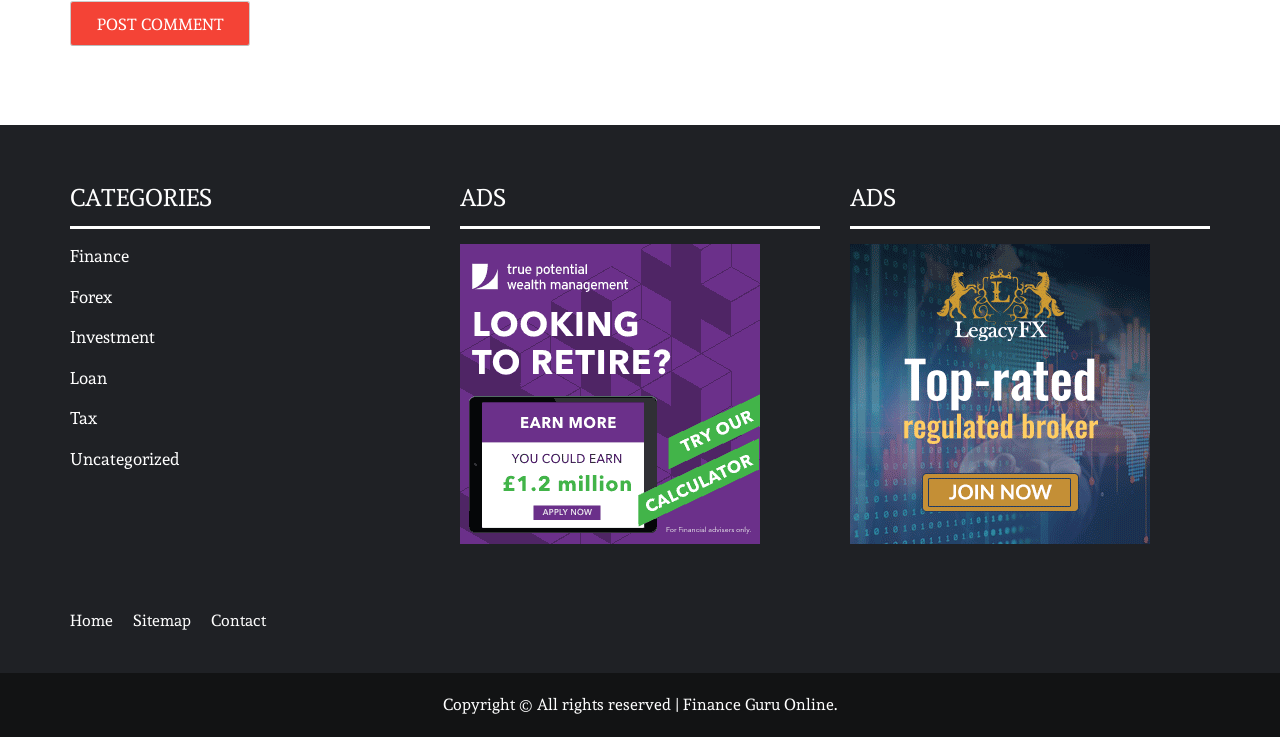How many categories are listed?
Please answer the question with as much detail and depth as you can.

I counted the number of links under the 'CATEGORIES' heading, which are 'Finance', 'Forex', 'Investment', 'Loan', 'Tax', and 'Uncategorized', totaling 6 categories.